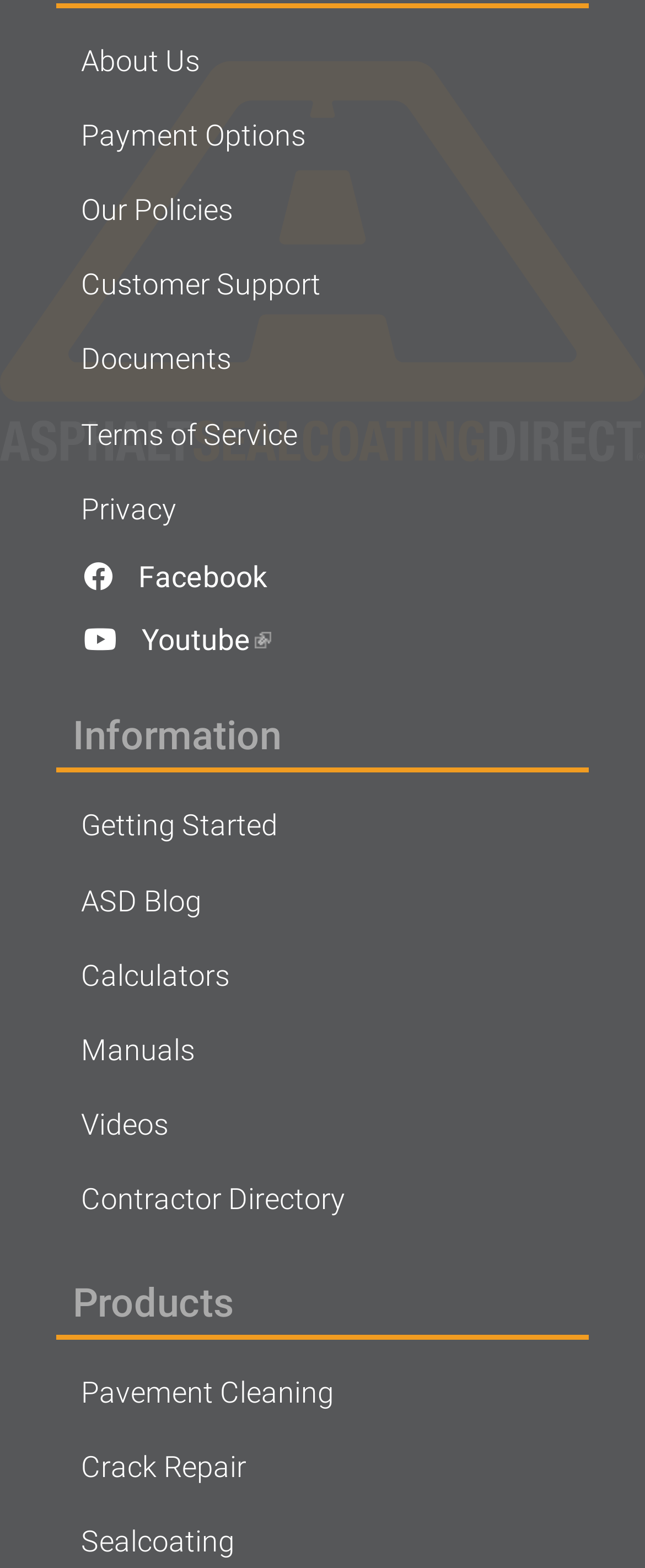Please identify the bounding box coordinates for the region that you need to click to follow this instruction: "Click privacy policy link".

None